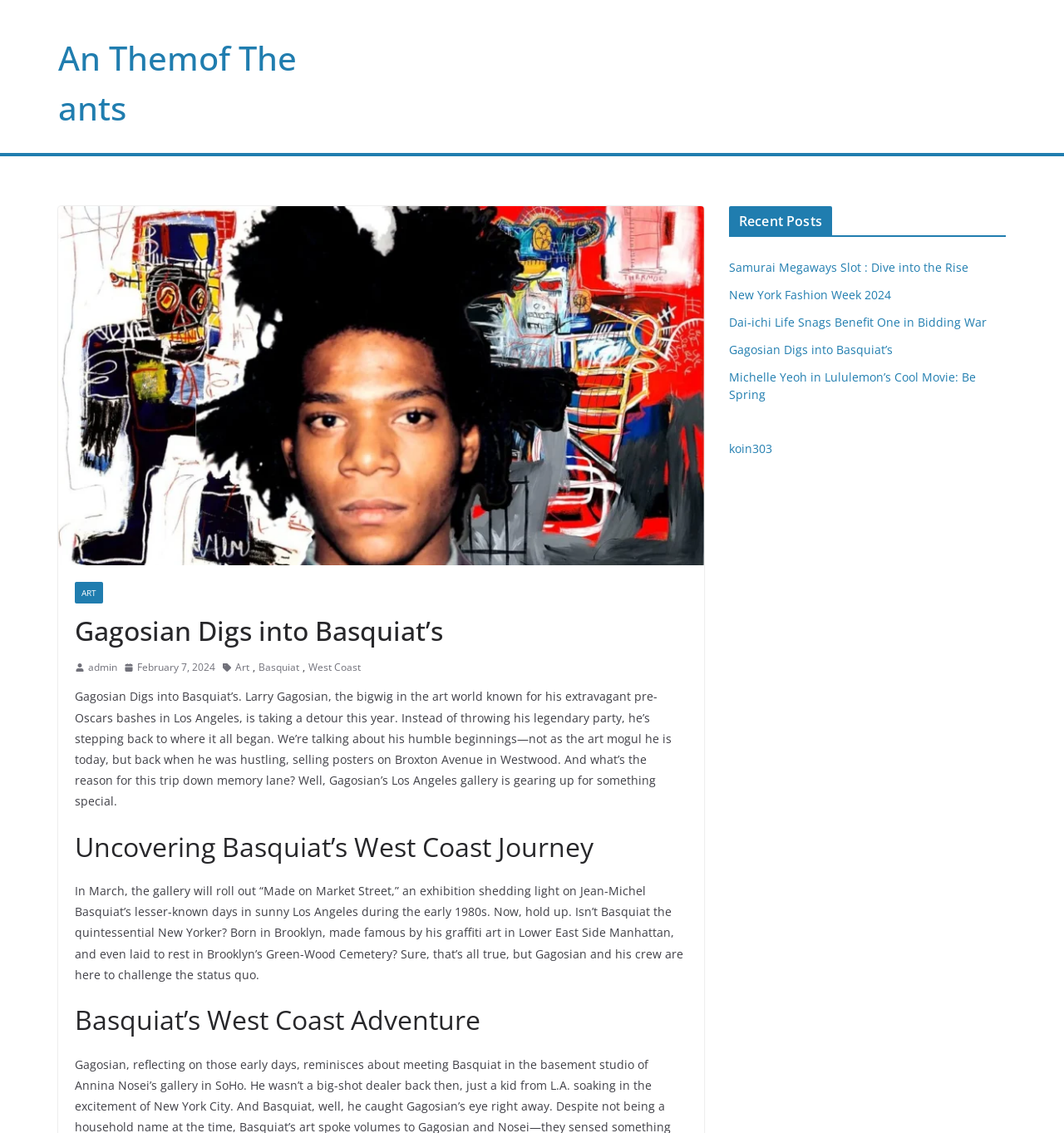Find the bounding box coordinates of the area that needs to be clicked in order to achieve the following instruction: "Explore the Recent Posts section". The coordinates should be specified as four float numbers between 0 and 1, i.e., [left, top, right, bottom].

[0.685, 0.182, 0.782, 0.207]